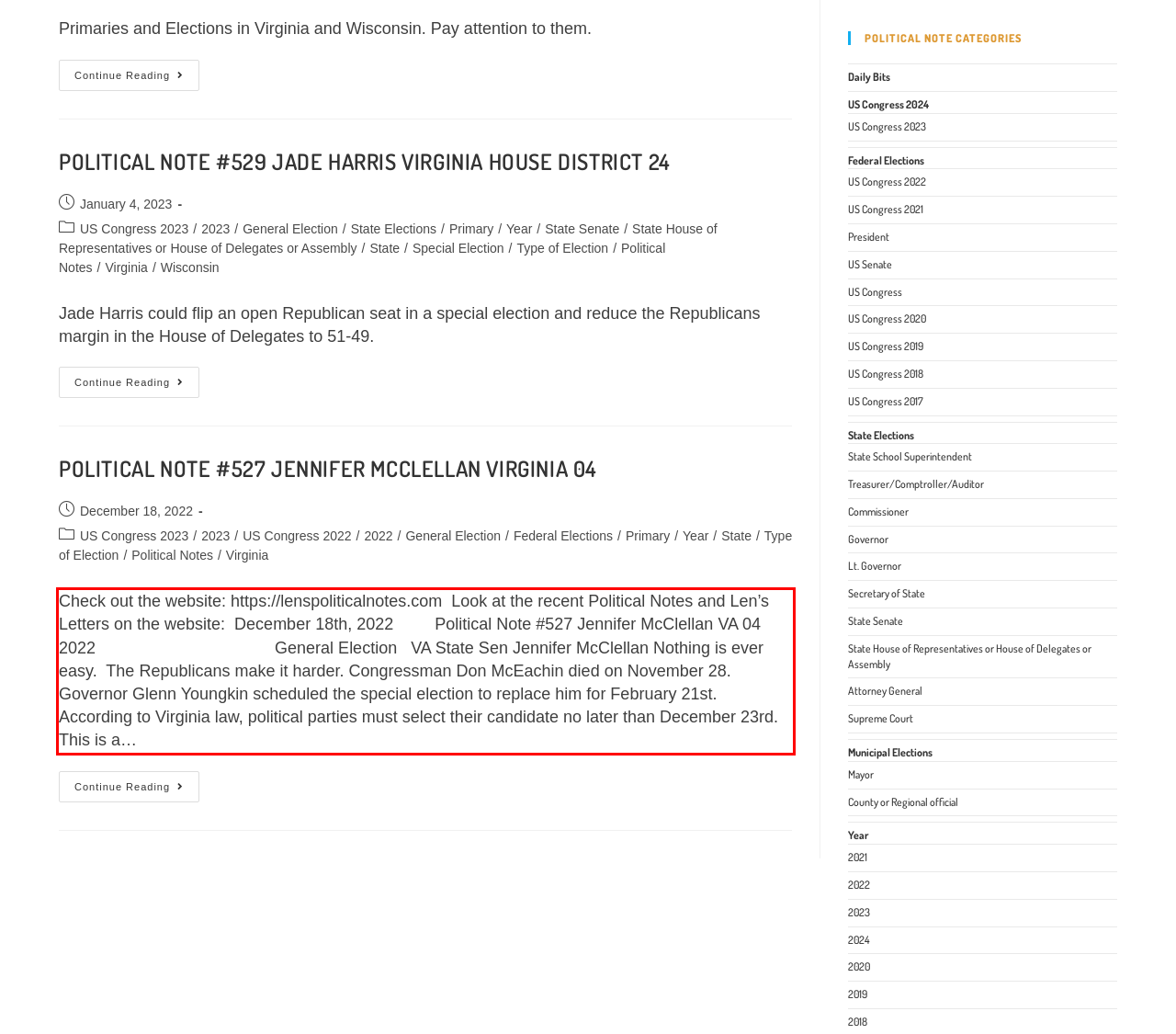Analyze the red bounding box in the provided webpage screenshot and generate the text content contained within.

Check out the website: https://lenspoliticalnotes.com Look at the recent Political Notes and Len’s Letters on the website: December 18th, 2022 Political Note #527 Jennifer McClellan VA 04 2022 General Election VA State Sen Jennifer McClellan Nothing is ever easy. The Republicans make it harder. Congressman Don McEachin died on November 28. Governor Glenn Youngkin scheduled the special election to replace him for February 21st. According to Virginia law, political parties must select their candidate no later than December 23rd. This is a…